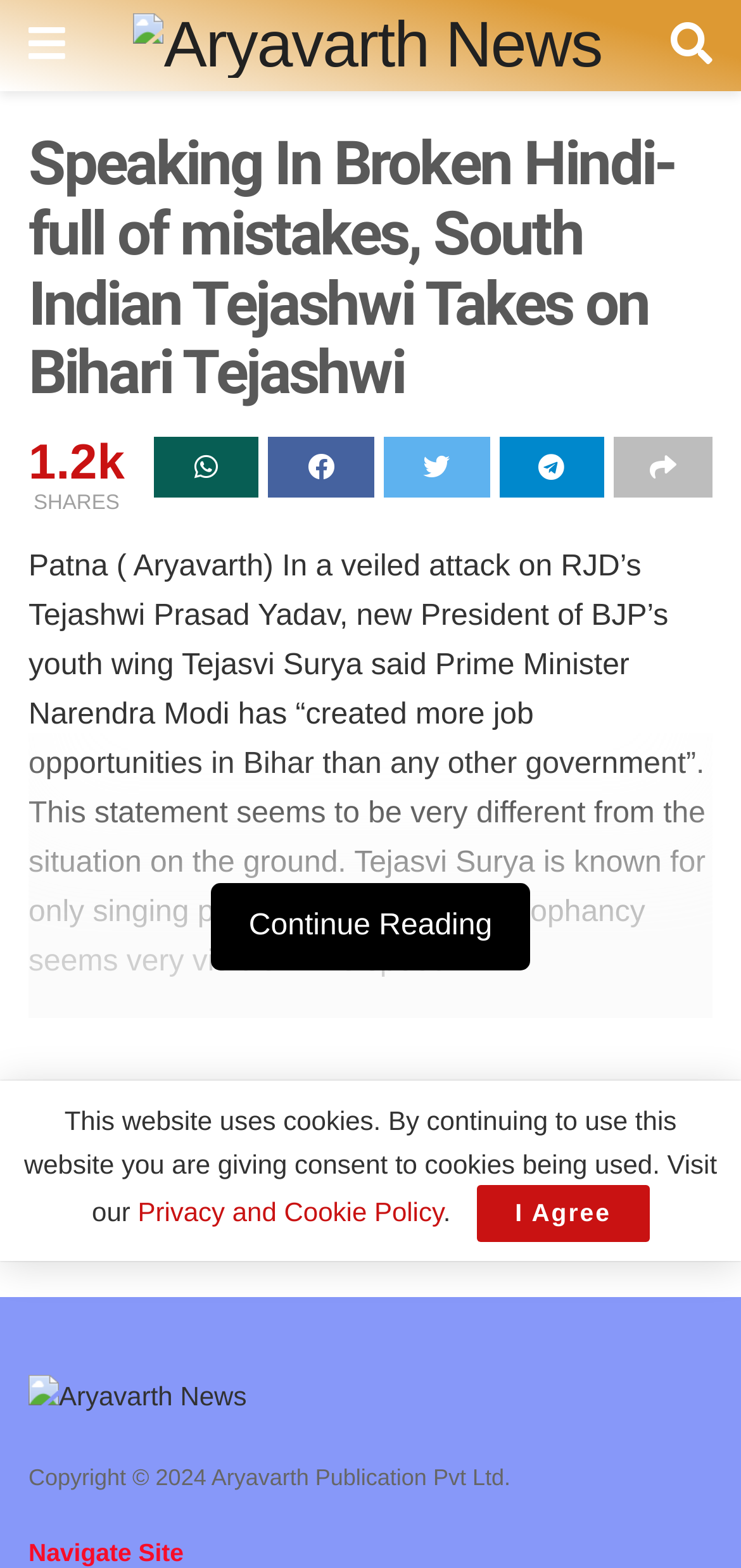How many shares does the article have?
Refer to the image and respond with a one-word or short-phrase answer.

1.2k